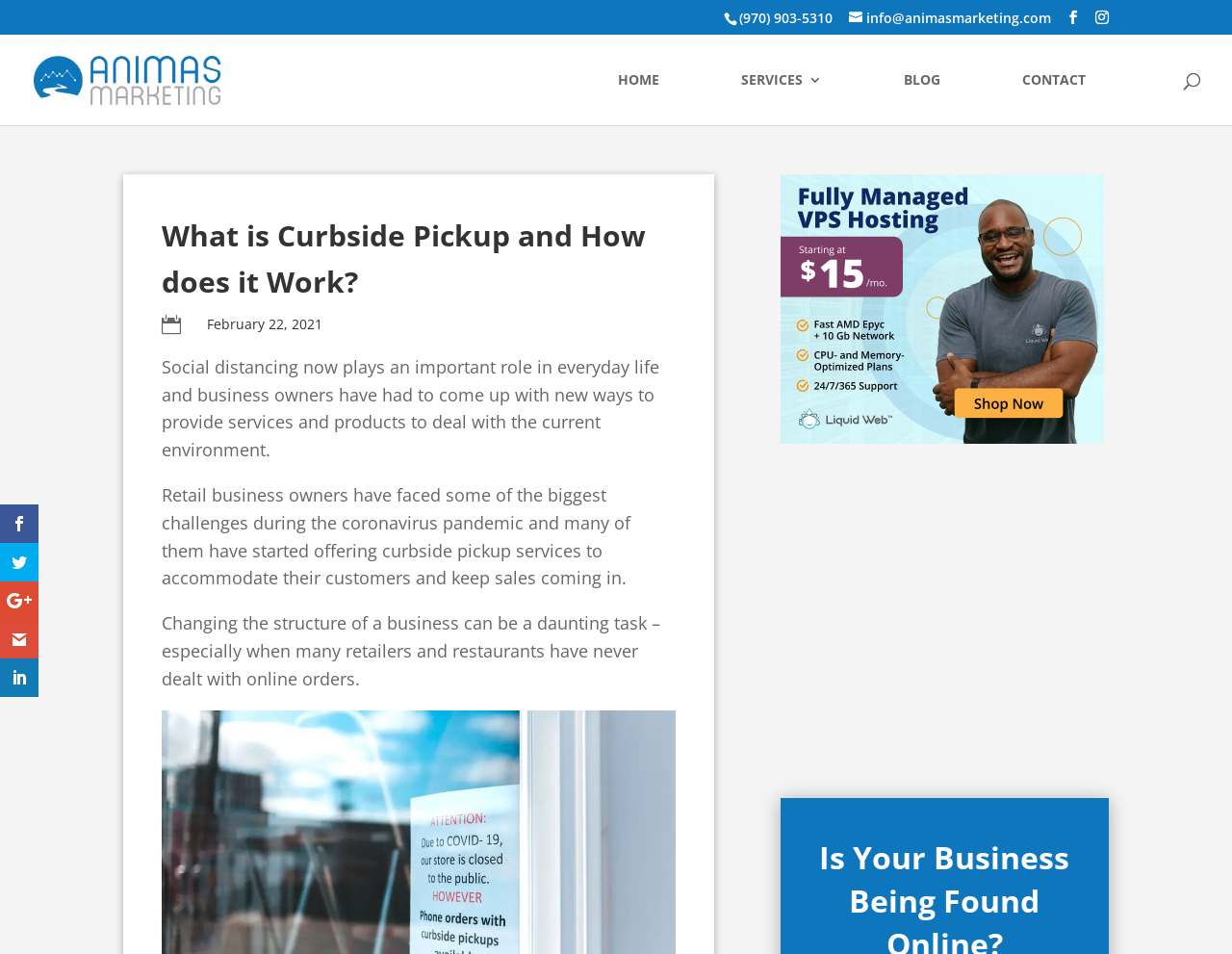For the element described, predict the bounding box coordinates as (top-left x, top-left y, bottom-right x, bottom-right y). All values should be between 0 and 1. Element description: name="s" placeholder="Search …" title="Search for:"

[0.053, 0.036, 0.953, 0.038]